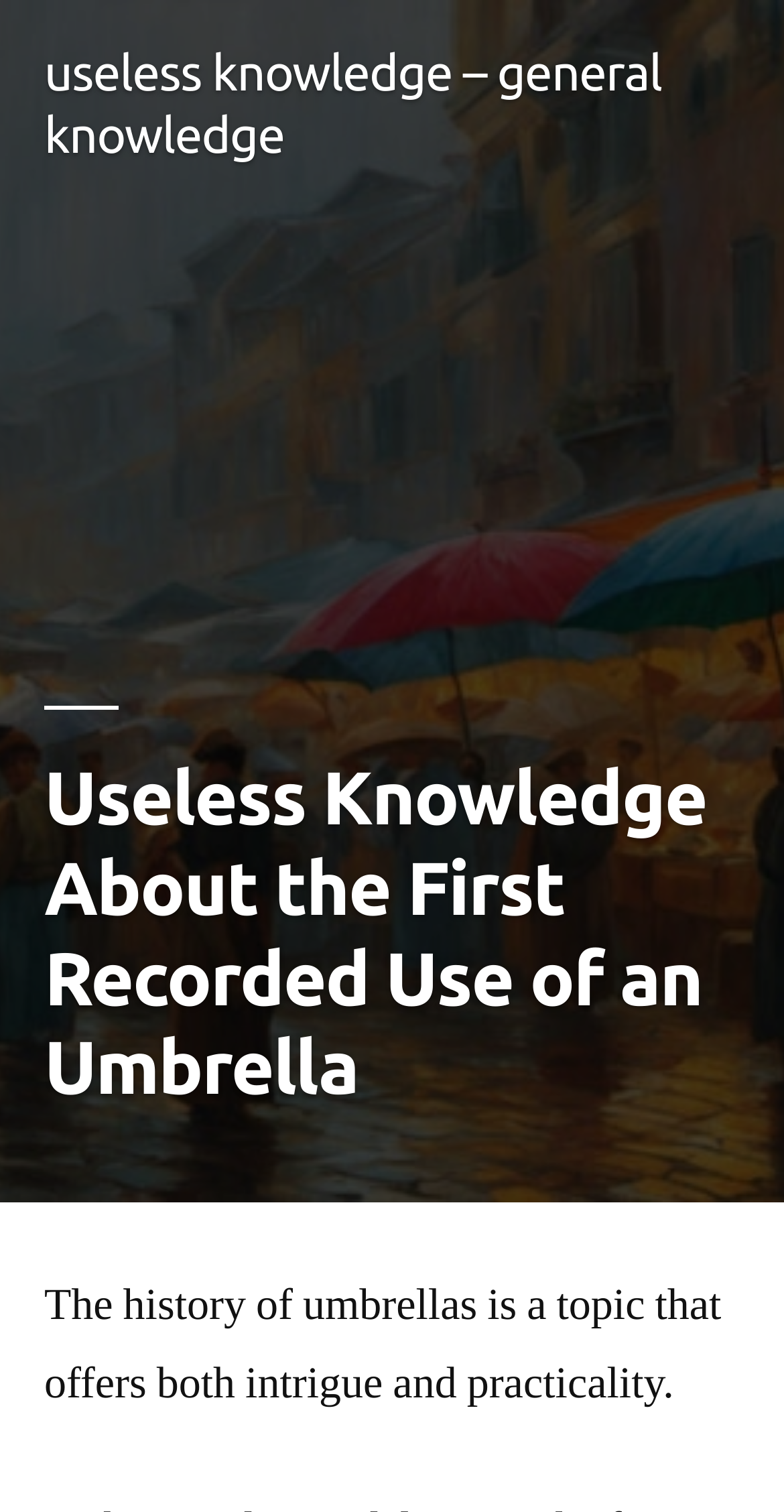Find the bounding box of the web element that fits this description: "useless knowledge – general knowledge".

[0.056, 0.029, 0.844, 0.107]